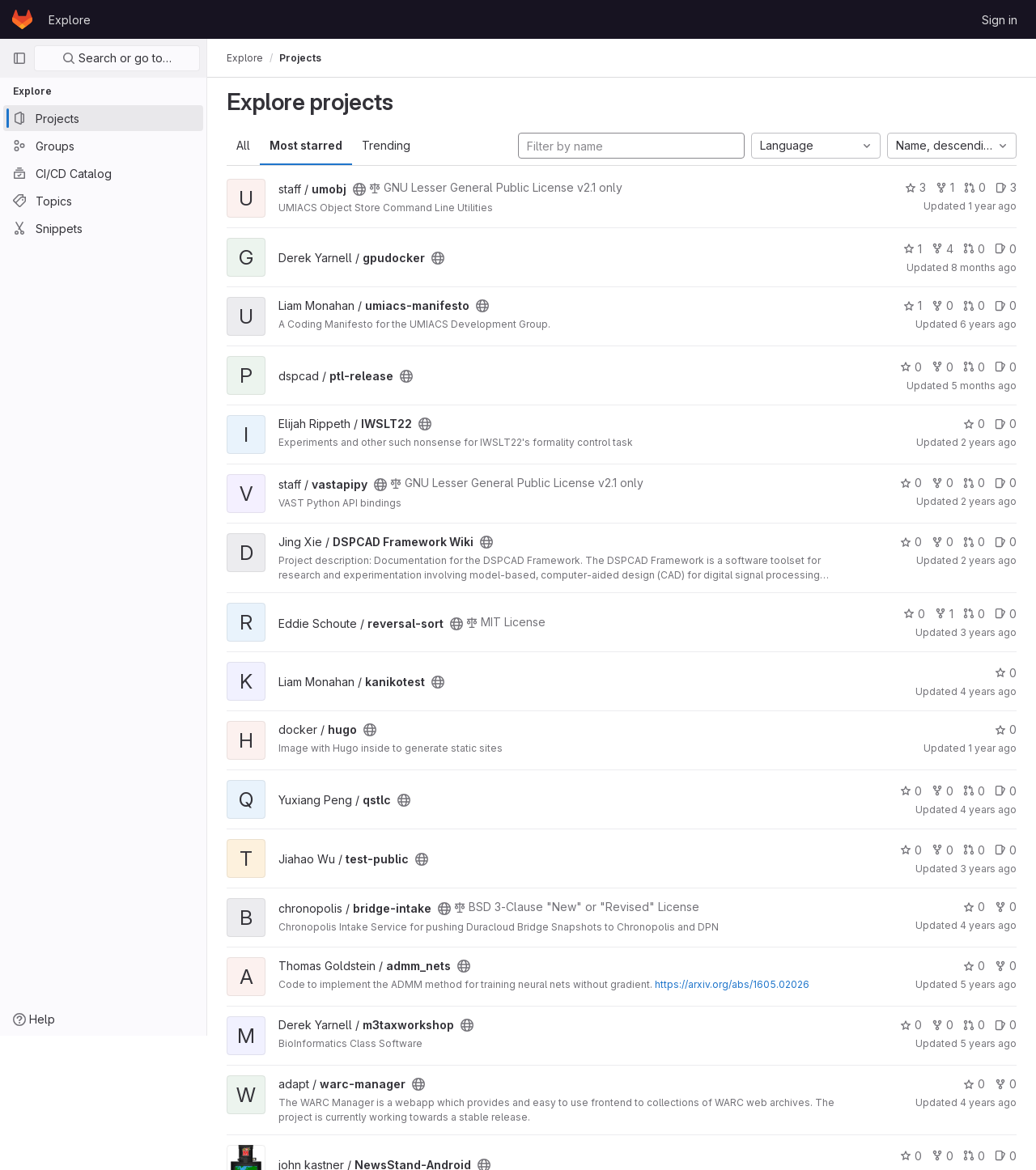How many projects are displayed on this page?
Look at the image and respond with a one-word or short phrase answer.

3